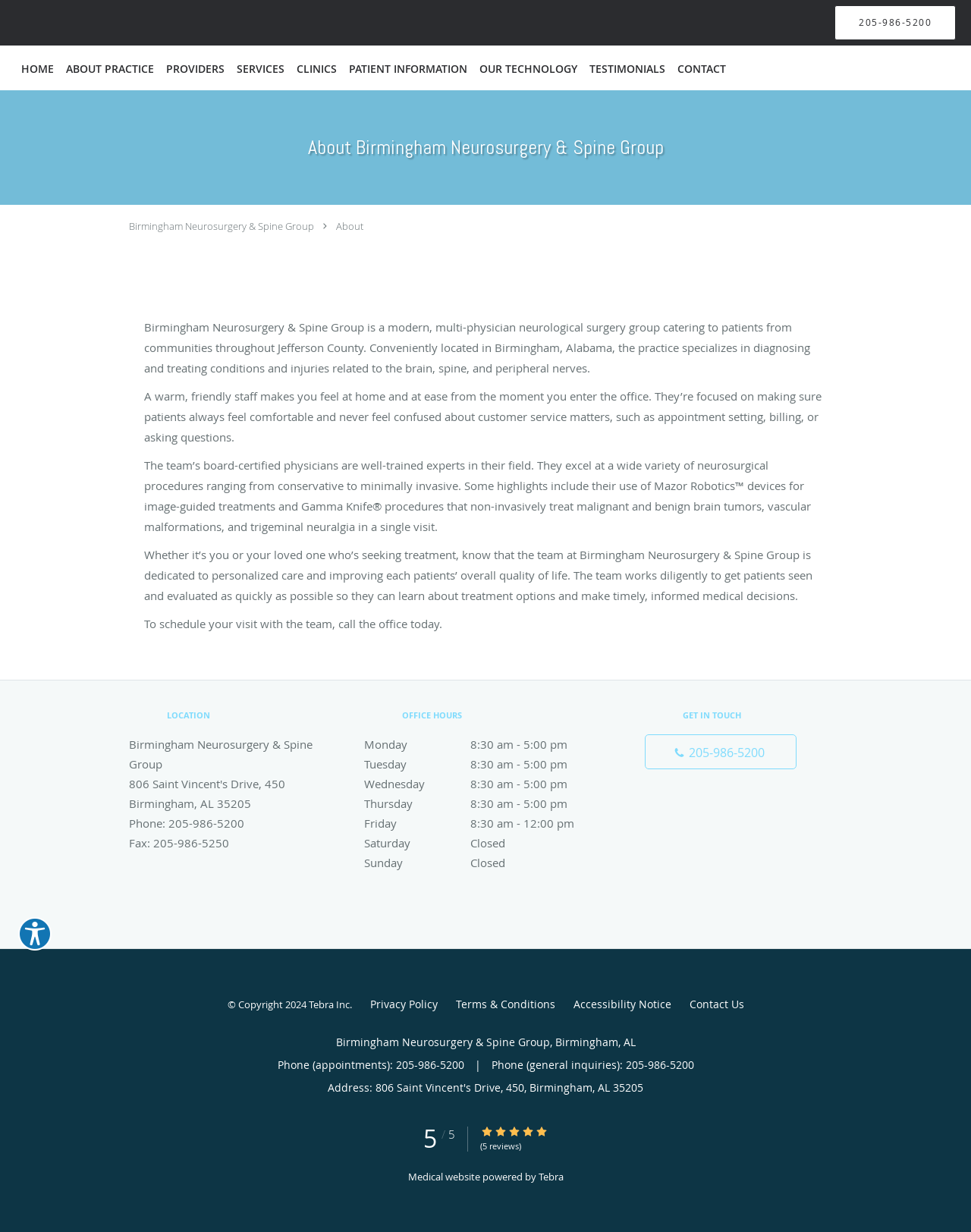Respond with a single word or phrase for the following question: 
What is the fax number of the practice?

205-986-5250